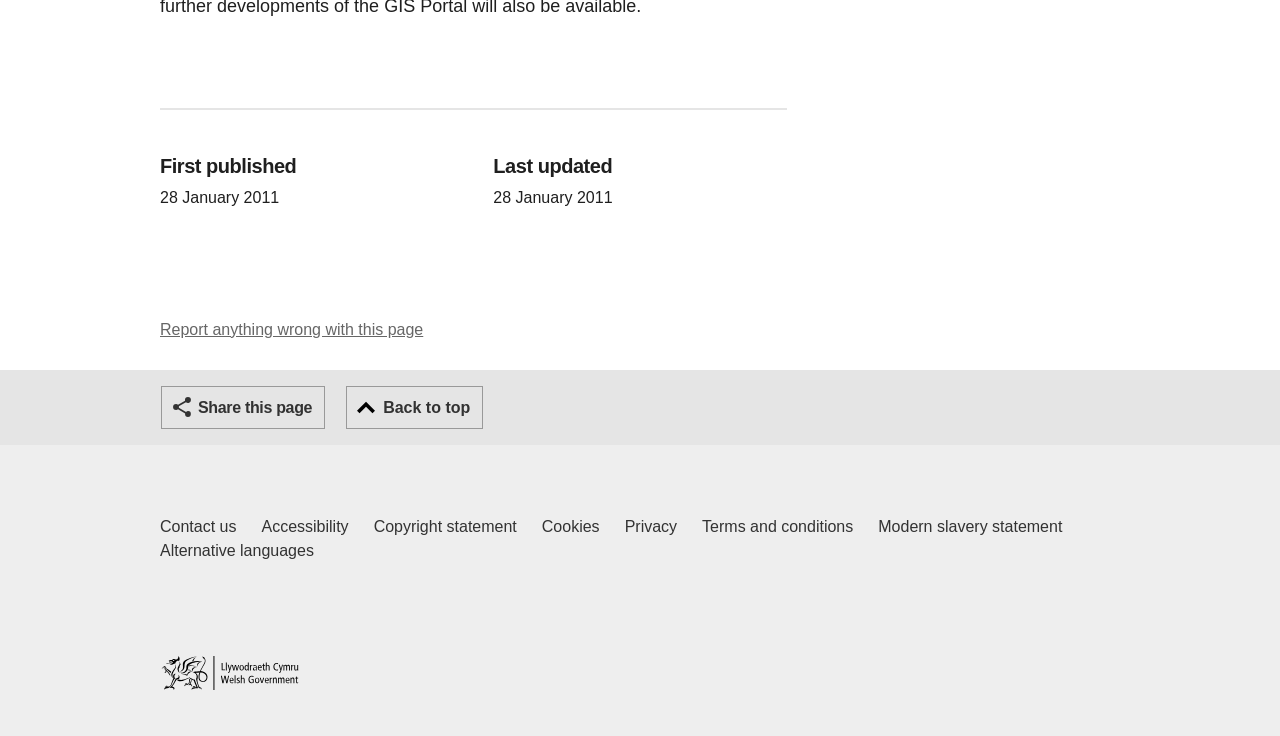Please identify the bounding box coordinates for the region that you need to click to follow this instruction: "Contact us".

[0.125, 0.7, 0.185, 0.733]